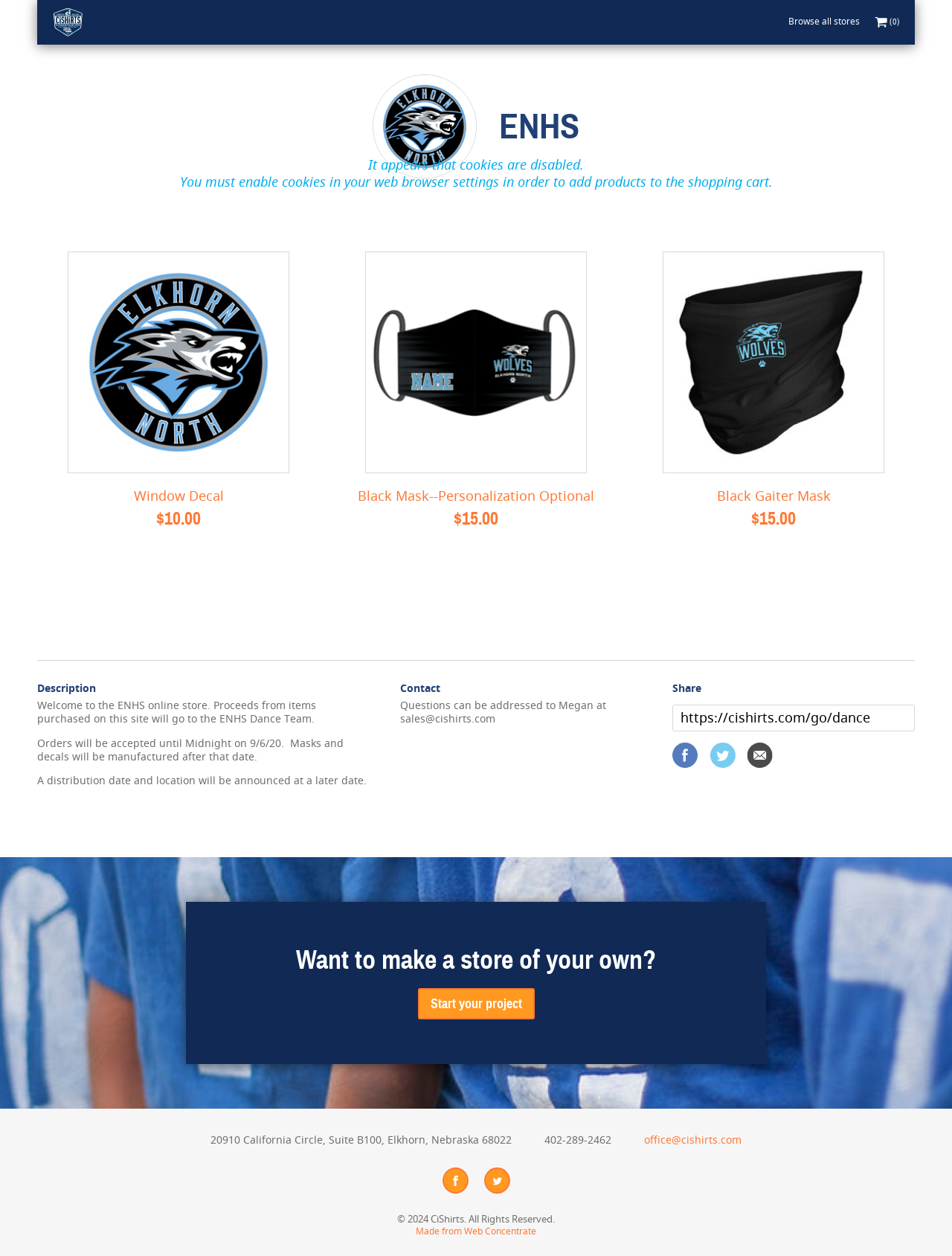Please identify the bounding box coordinates of the element I need to click to follow this instruction: "Start your project".

[0.439, 0.787, 0.561, 0.812]